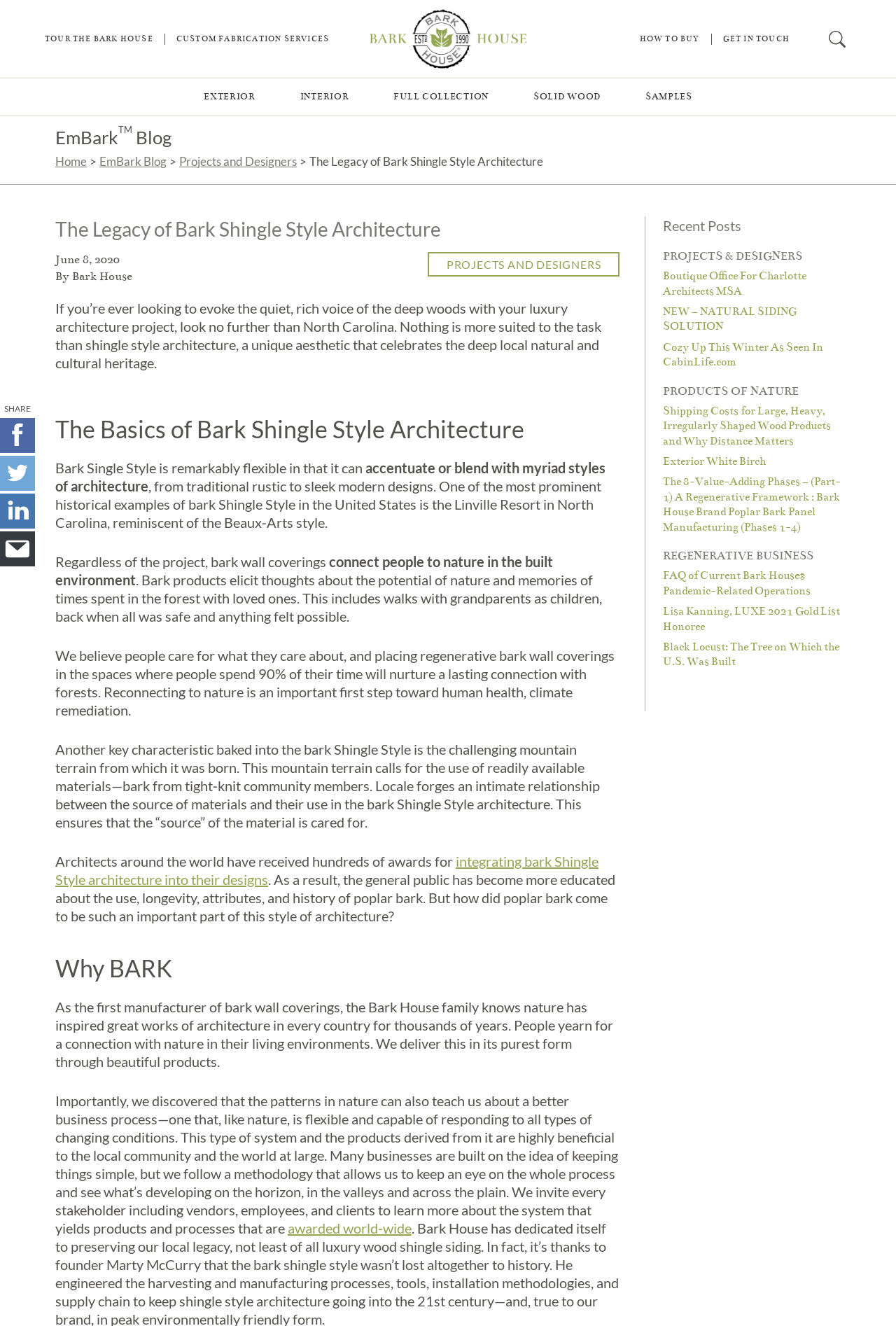Locate the bounding box coordinates of the area where you should click to accomplish the instruction: "Share on Facebook".

[0.0, 0.315, 0.039, 0.341]